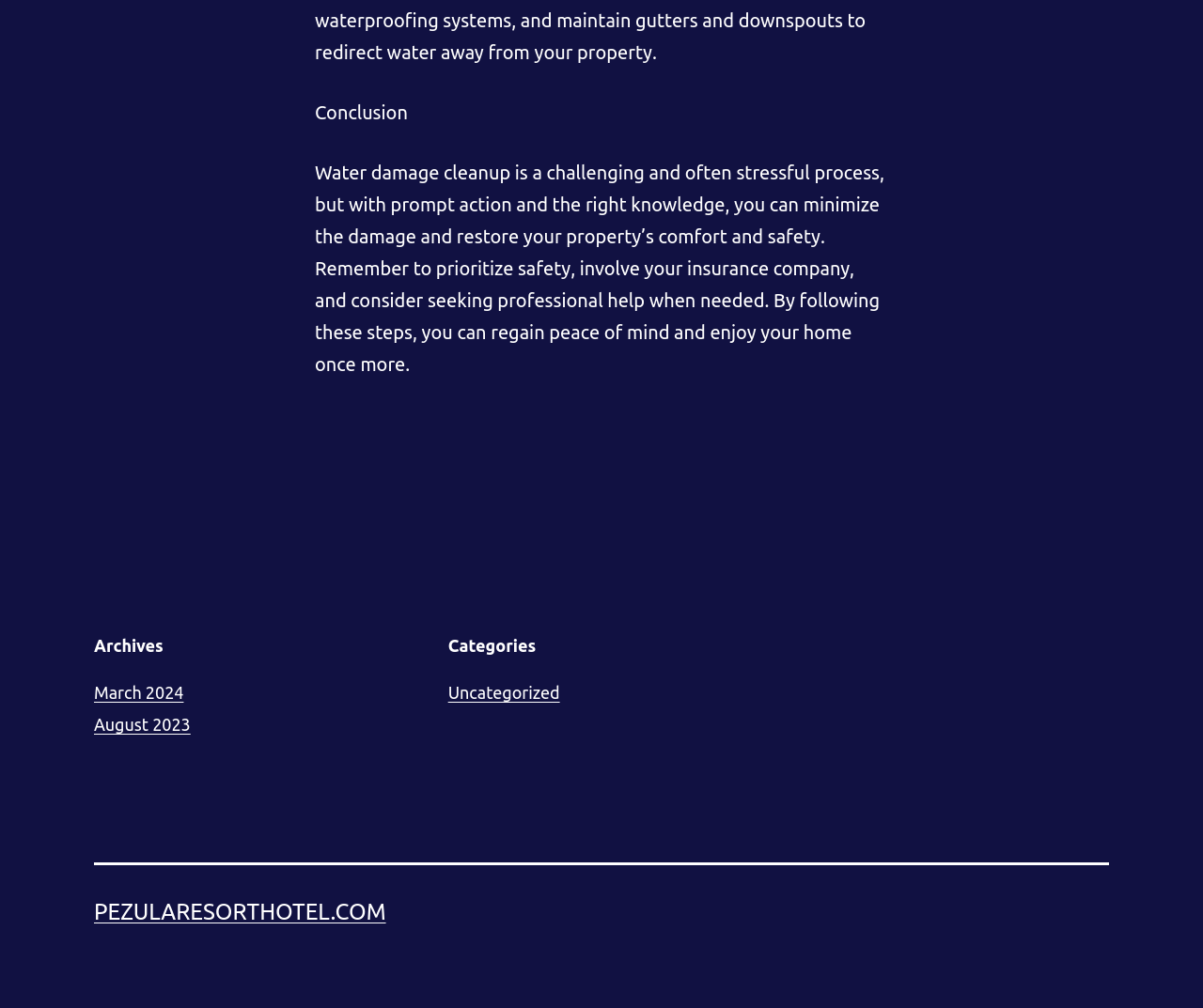How many archive links are available?
Give a comprehensive and detailed explanation for the question.

In the complementary section, there is a navigation menu labeled 'Archives' which contains two links: 'March 2024' and 'August 2023'.